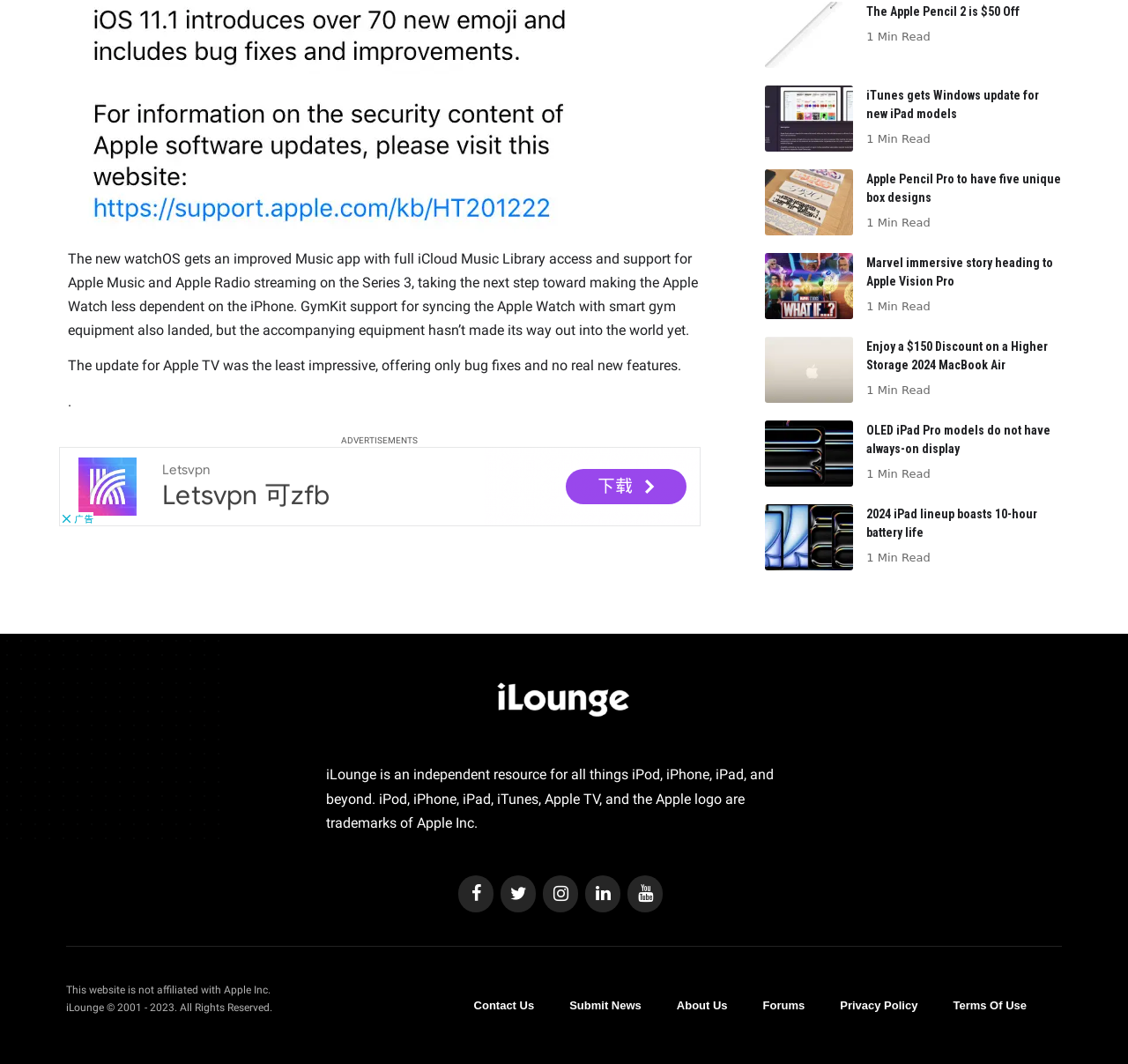Using the webpage screenshot and the element description cash ISAs, determine the bounding box coordinates. Specify the coordinates in the format (top-left x, top-left y, bottom-right x, bottom-right y) with values ranging from 0 to 1.

None